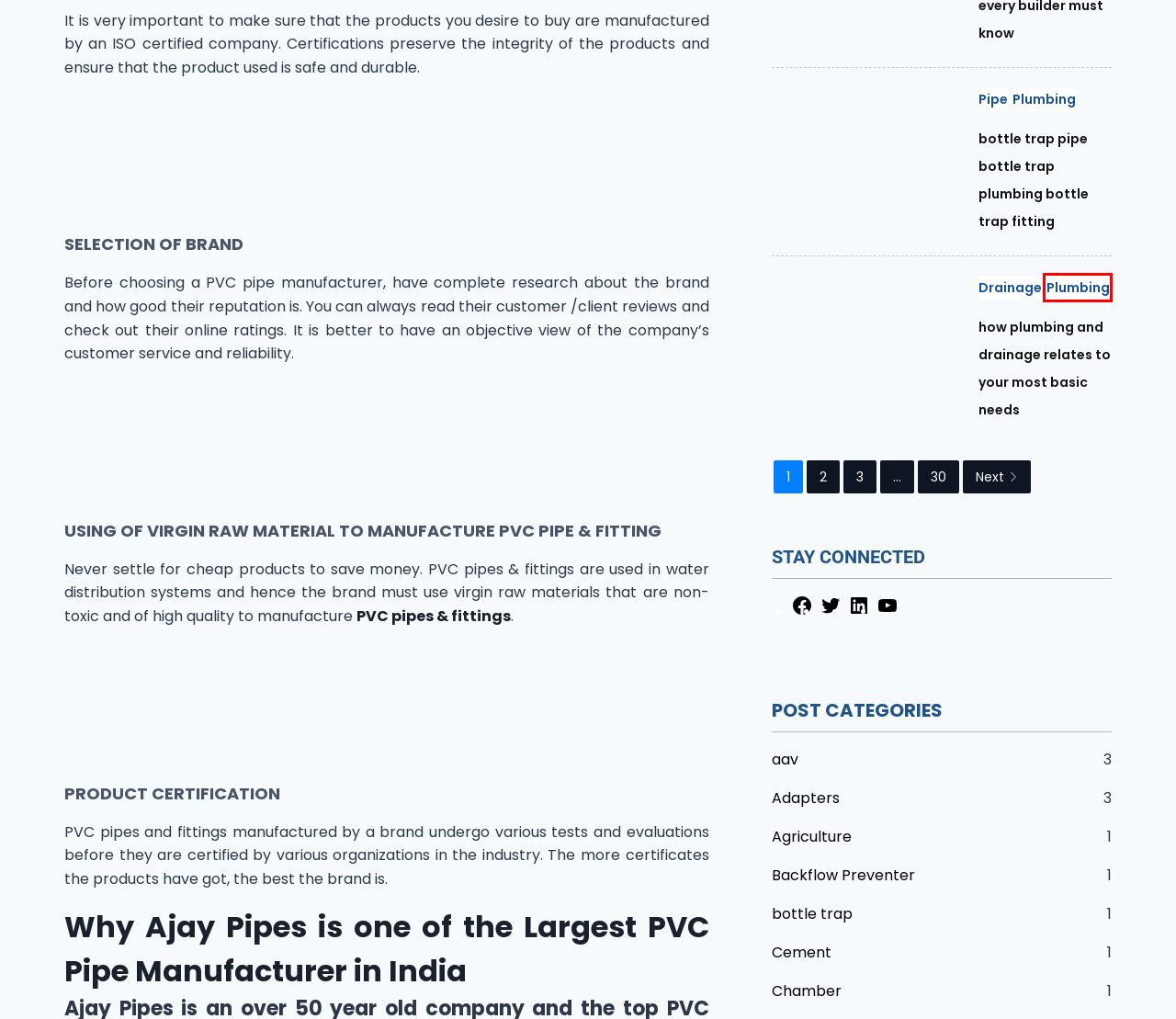You have a screenshot showing a webpage with a red bounding box highlighting an element. Choose the webpage description that best fits the new webpage after clicking the highlighted element. The descriptions are:
A. How Plumbing & Drainage Relates to Your Most Basic Needs
B. Drainage Archives - Ajay Pipes - Pipes & Fittings Manufacturer Company in India
C. Plumbing Archives - Ajay Pipes - Pipes & Fittings Manufacturer Company in India
D. aav Archives - Ajay Pipes - Pipes & Fittings Manufacturer Company in India
E. Agriculture Archives - Ajay Pipes - Pipes & Fittings Manufacturer Company in India
F. Cement Archives - Ajay Pipes - Pipes & Fittings Manufacturer Company in India
G. bottle trap Archives - Ajay Pipes - Pipes & Fittings Manufacturer Company in India
H. Chamber Archives - Ajay Pipes - Pipes & Fittings Manufacturer Company in India

C